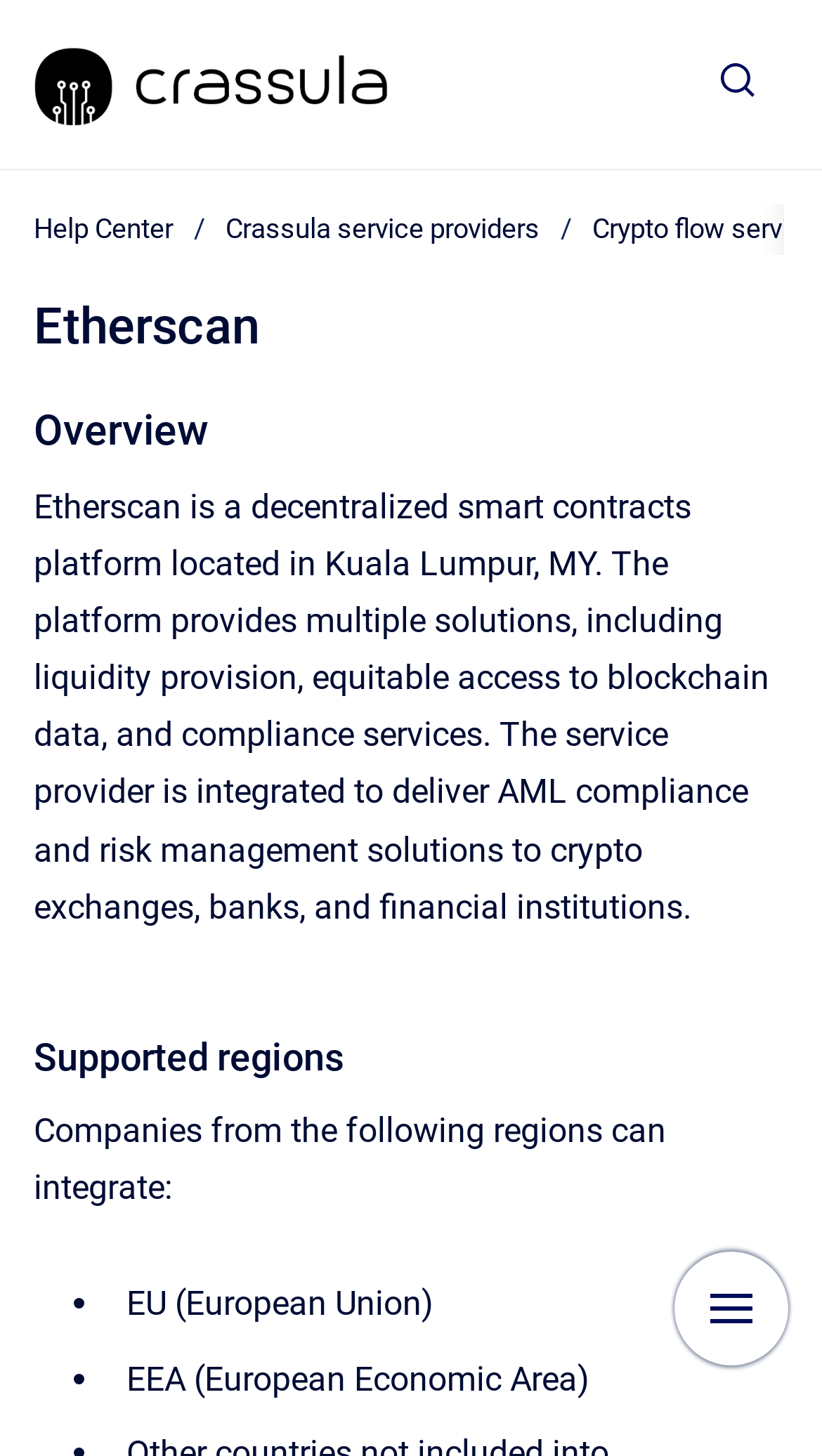What is one of the solutions provided by Etherscan?
Please provide a comprehensive answer based on the details in the screenshot.

I found this information in the static text that describes Etherscan's platform, which mentions 'multiple solutions, including liquidity provision, equitable access to blockchain data, and compliance services'.